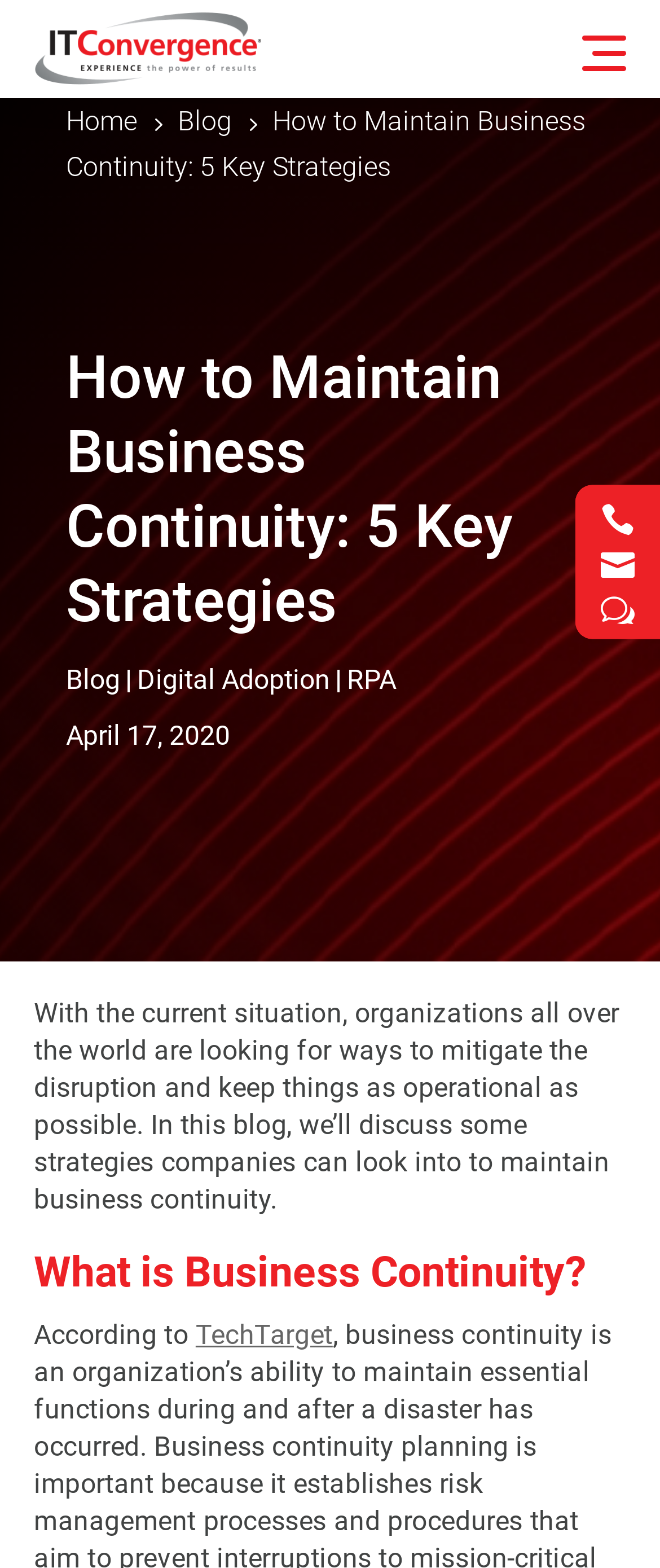Please find the bounding box coordinates of the element that must be clicked to perform the given instruction: "read the blog post". The coordinates should be four float numbers from 0 to 1, i.e., [left, top, right, bottom].

[0.1, 0.067, 0.887, 0.117]